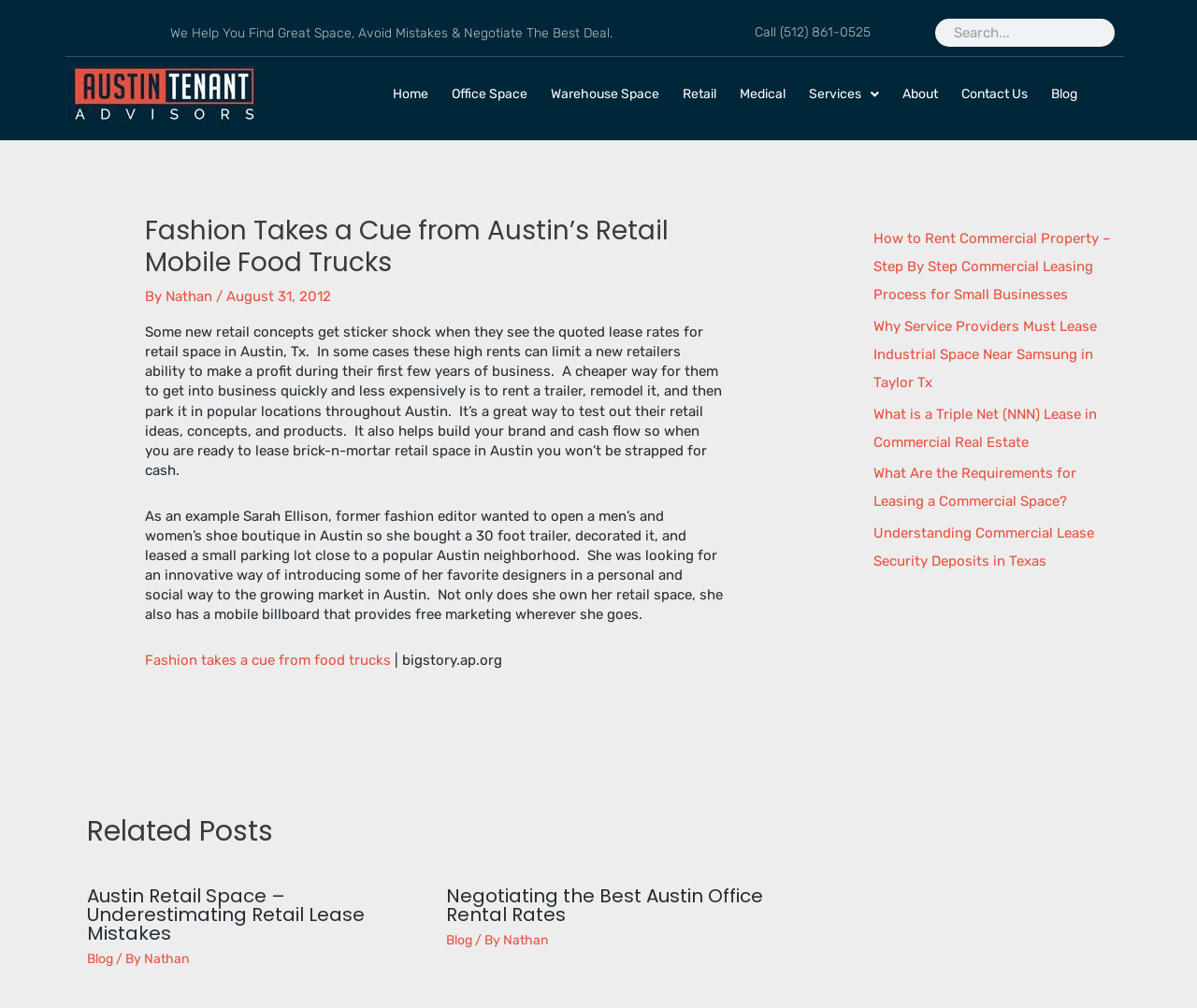What is the main topic of this webpage?
Can you give a detailed and elaborate answer to the question?

Based on the webpage content, the main topic is about retail space in Austin, specifically discussing how new retail concepts can overcome high lease rates by using mobile food trucks as an alternative.